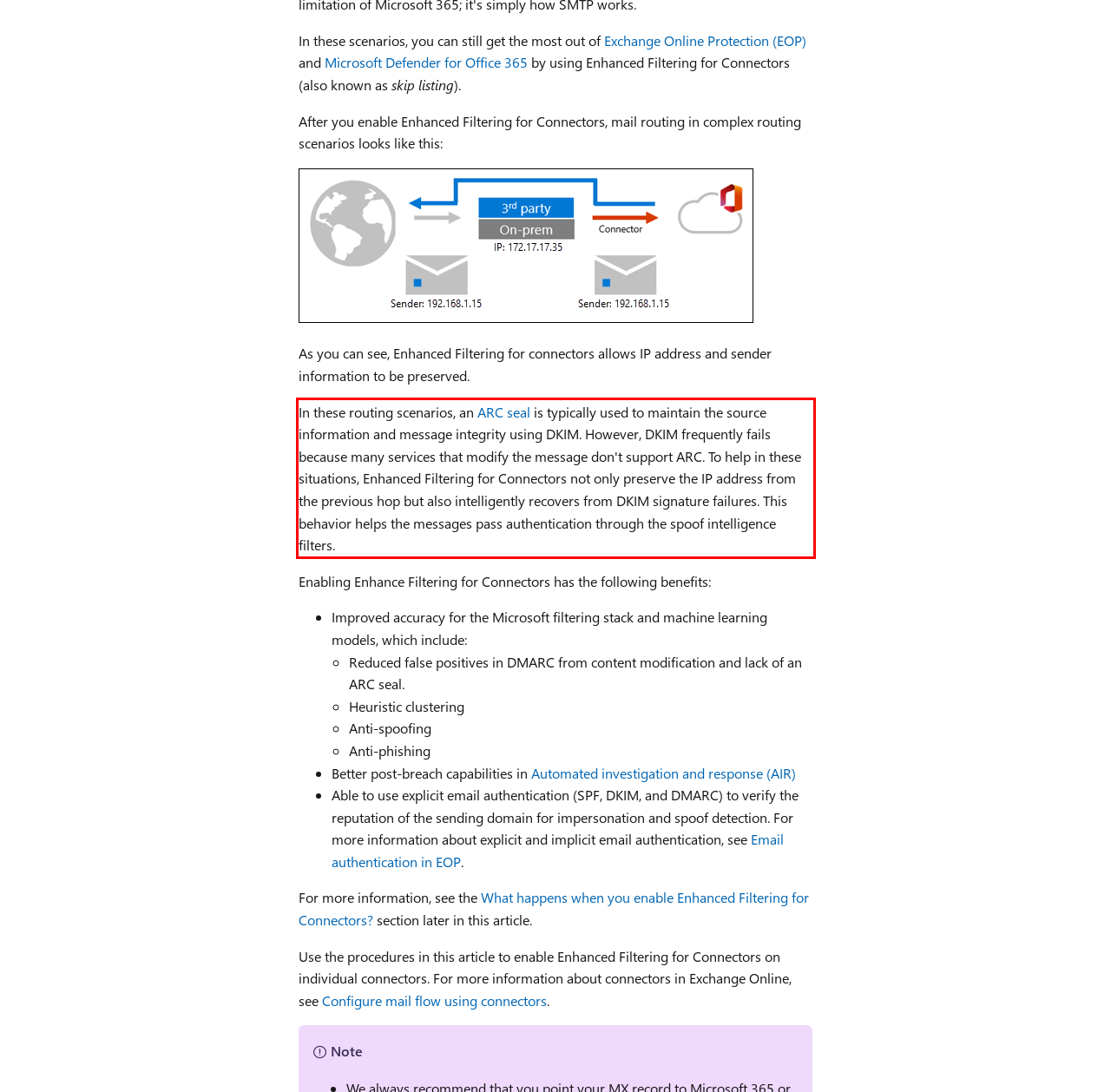Analyze the red bounding box in the provided webpage screenshot and generate the text content contained within.

In these routing scenarios, an ARC seal is typically used to maintain the source information and message integrity using DKIM. However, DKIM frequently fails because many services that modify the message don't support ARC. To help in these situations, Enhanced Filtering for Connectors not only preserve the IP address from the previous hop but also intelligently recovers from DKIM signature failures. This behavior helps the messages pass authentication through the spoof intelligence filters.